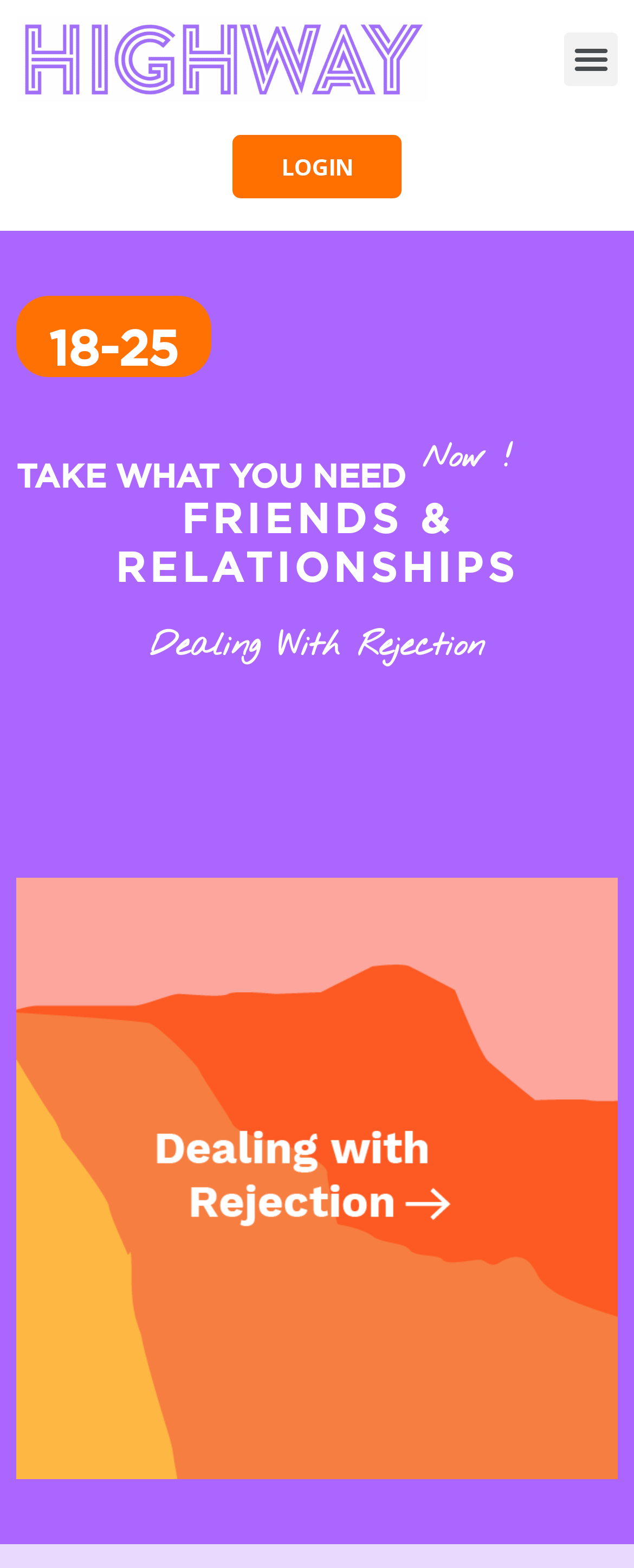Write an extensive caption that covers every aspect of the webpage.

The webpage appears to be an article or blog post focused on relationships and dealing with rejection, specifically targeting an audience of 18-25 year olds. 

At the top left of the page, there is a link with no descriptive text. To the right of this link, a button labeled "Menu Toggle" is positioned. Further to the right, a "LOGIN" link is situated. 

Below the top-left link, a heading "18-25" is displayed. Underneath this, a prominent heading "TAKE WHAT YOU NEED" is centered on the page. Adjacent to this, another heading "Now!" is positioned. 

Below these headings, a main topic heading "FRIENDS & RELATIONSHIPS" spans the width of the page. Directly underneath, a subheading "Dealing With Rejection" is placed.